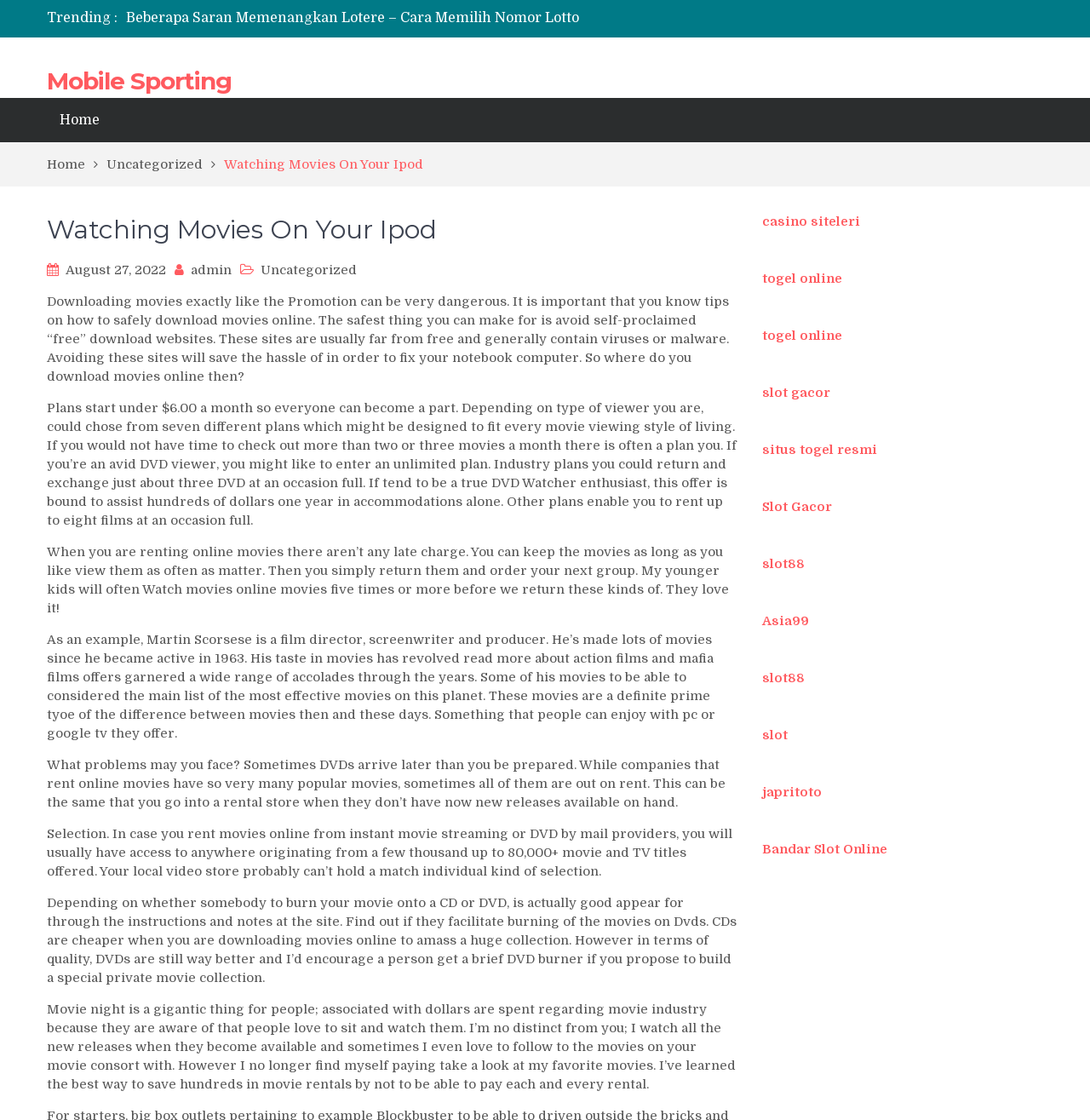Locate the bounding box coordinates of the element's region that should be clicked to carry out the following instruction: "Click on 'Home'". The coordinates need to be four float numbers between 0 and 1, i.e., [left, top, right, bottom].

[0.043, 0.088, 0.103, 0.127]